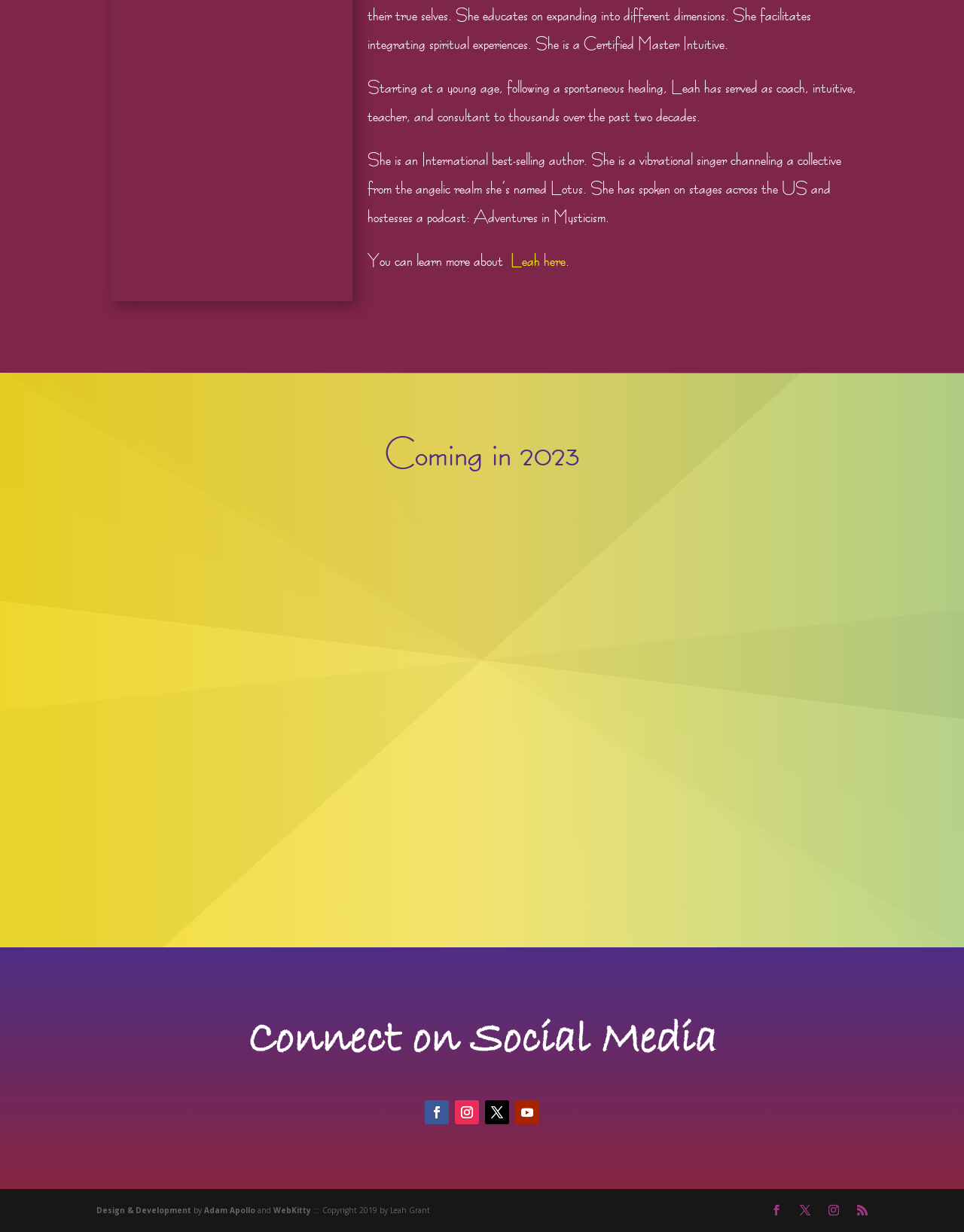By analyzing the image, answer the following question with a detailed response: What is Leah's profession?

Based on the StaticText element with ID 567, Leah has served as a coach, intuitive, teacher, and consultant to thousands over the past two decades.